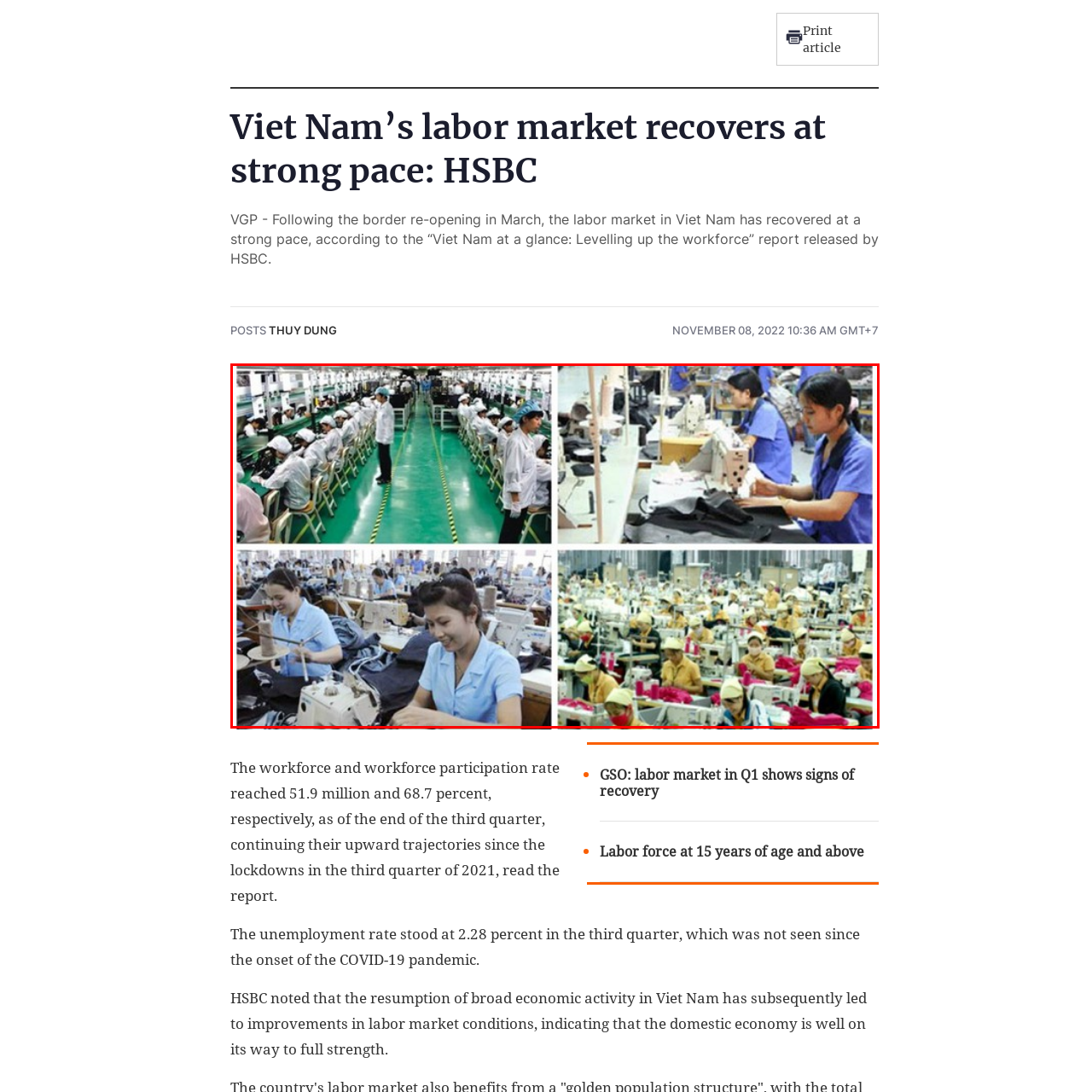Deliver a detailed account of the image that lies within the red box.

The image showcases the bustling labor environment in Viet Nam's garment and textile industry, reflecting a strong recovery in the labor market. In the upper sections, workers are seated at sewing stations, meticulously engaged in their tasks, while a supervisor monitors the workflow in the central aisle. The lower sections depict additional workers, each focused on their machines, contributing to the production process. This vibrant scene underscores the increase in workforce participation and productivity, highlighting improvements in labor market conditions following the challenges posed by the COVID-19 pandemic. The strong representation of female employees also emphasizes the vital role women play in this sector.